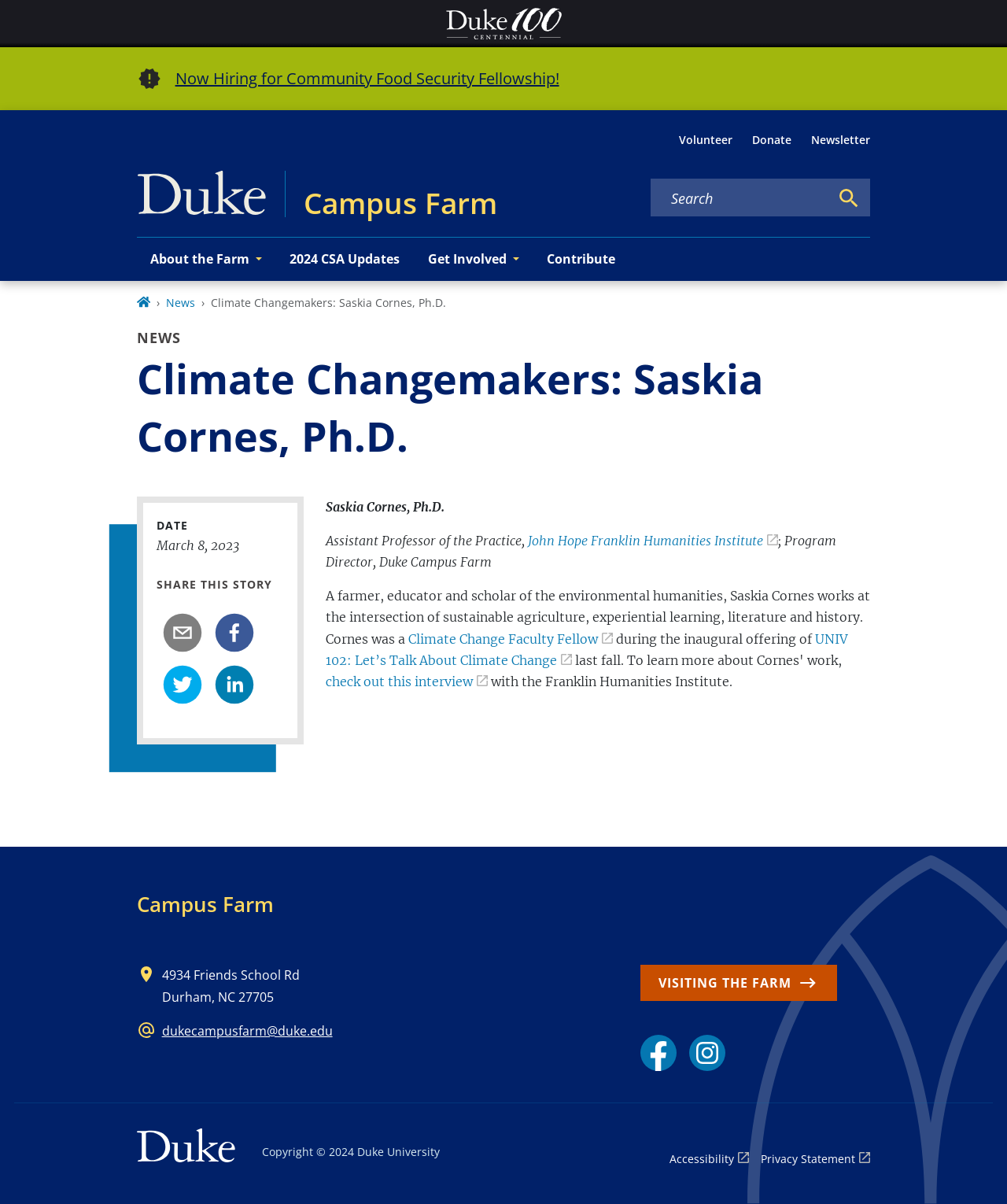Identify the bounding box coordinates of the element that should be clicked to fulfill this task: "Visit the Duke University Campus Farm website". The coordinates should be provided as four float numbers between 0 and 1, i.e., [left, top, right, bottom].

[0.136, 0.142, 0.609, 0.18]